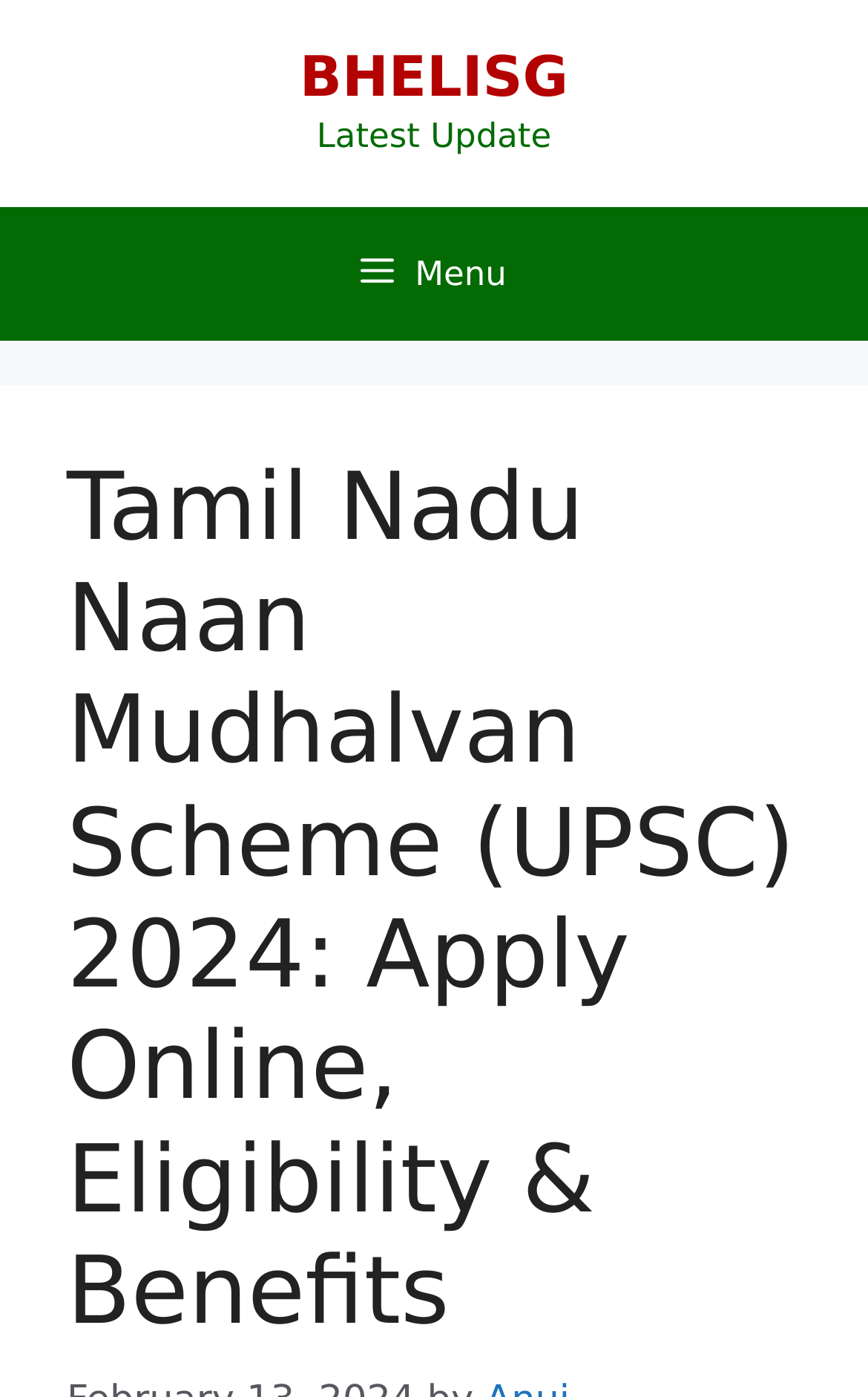Predict the bounding box coordinates of the UI element that matches this description: "Menu". The coordinates should be in the format [left, top, right, bottom] with each value between 0 and 1.

[0.051, 0.147, 0.949, 0.243]